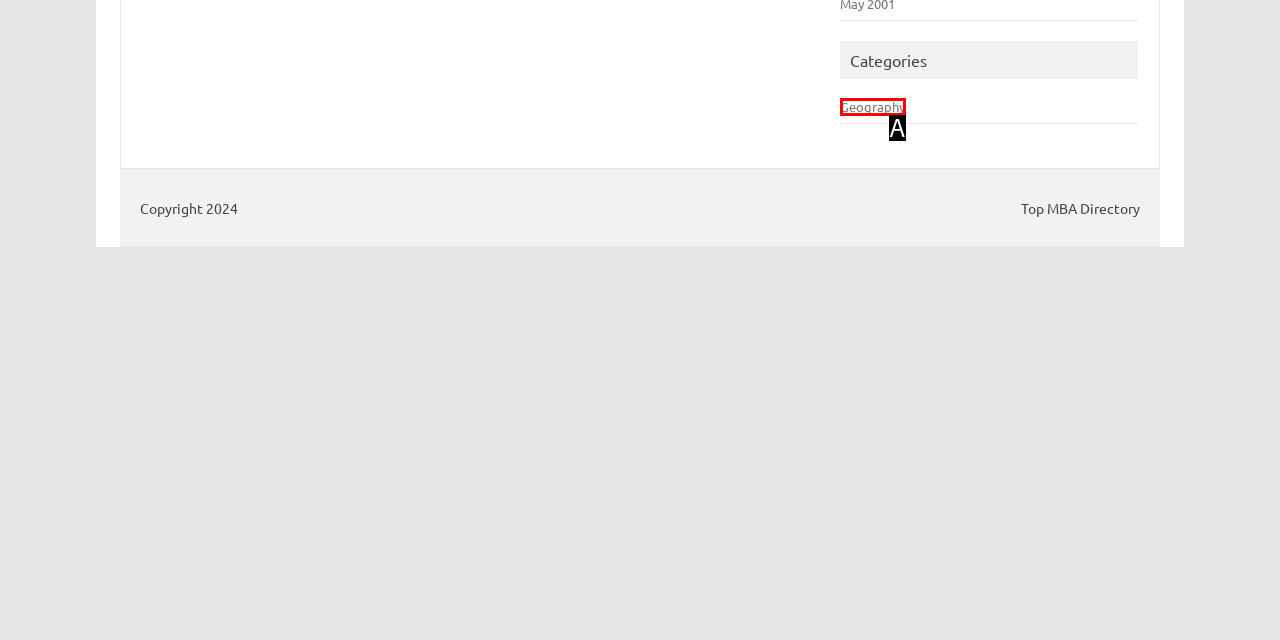Match the description: Geography to the correct HTML element. Provide the letter of your choice from the given options.

A